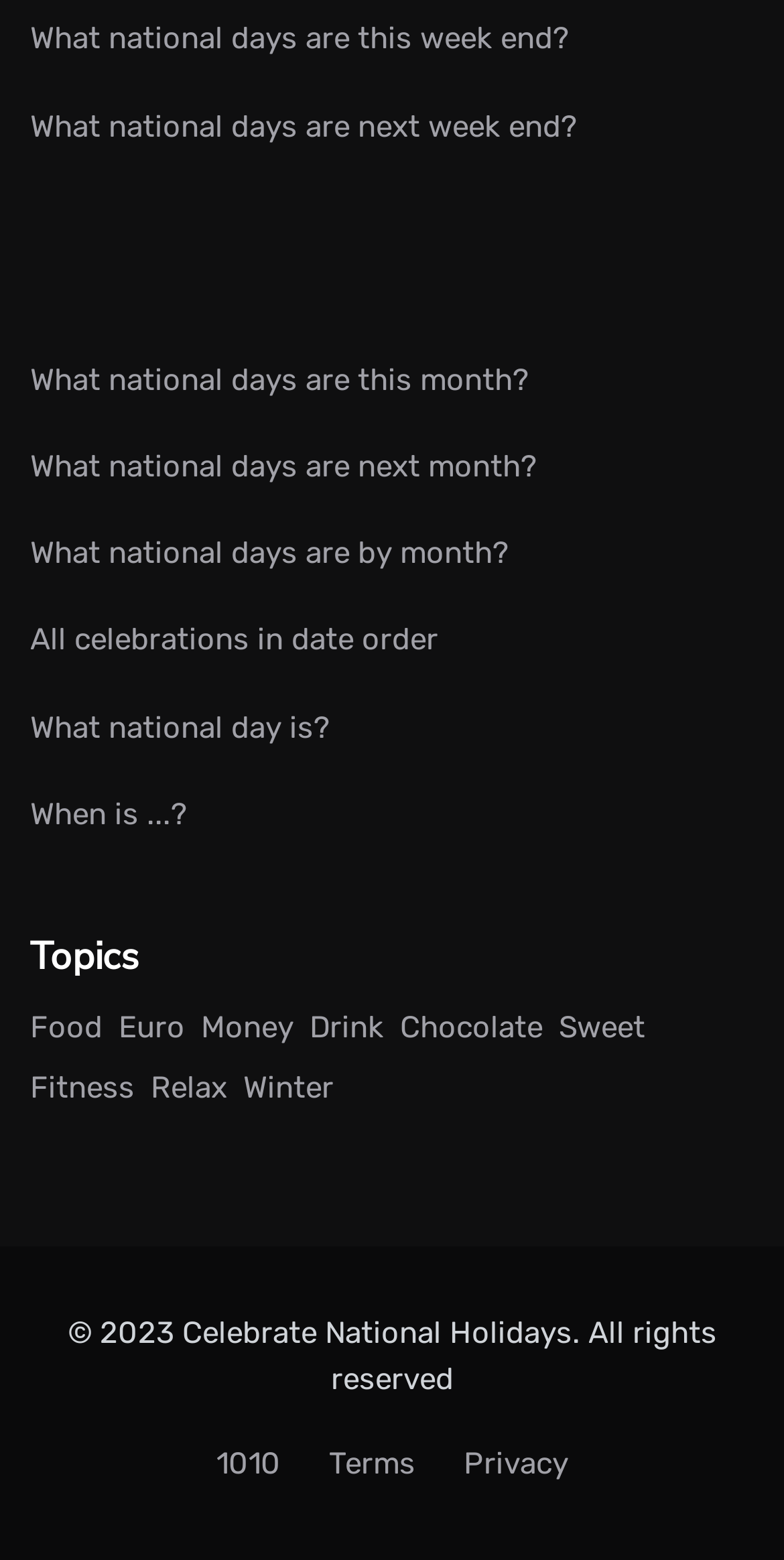What is the copyright year of the webpage?
Please give a detailed and elaborate explanation in response to the question.

The webpage has a copyright notice at the bottom which states '© 2023', indicating that the copyright year is 2023.